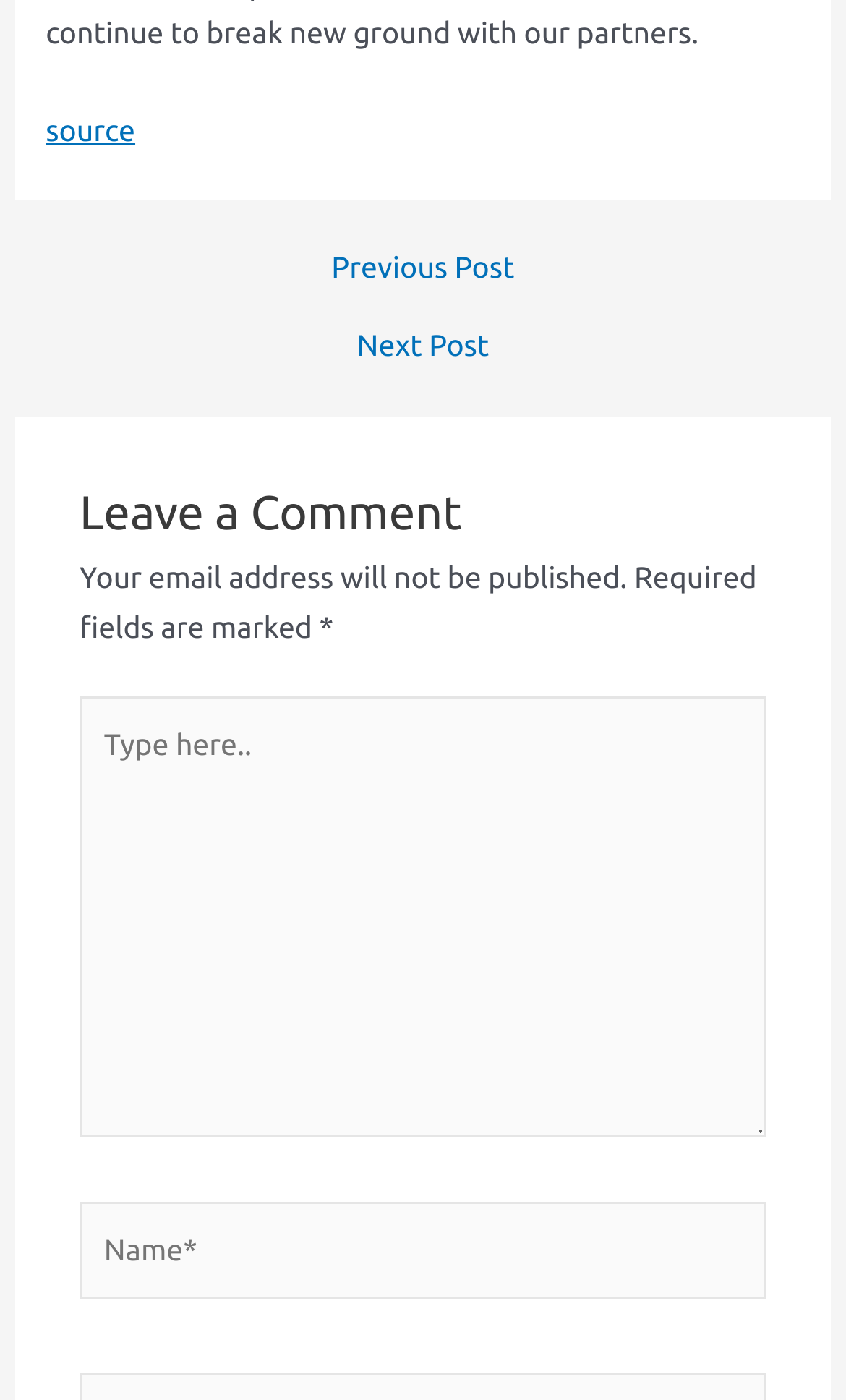How many textboxes are required to leave a comment?
Please provide a comprehensive answer based on the details in the screenshot.

The webpage has two textboxes that are required to leave a comment: one for the user's name and another for their email address. Both of these fields are marked as required, indicating that users must fill them in to successfully leave a comment.